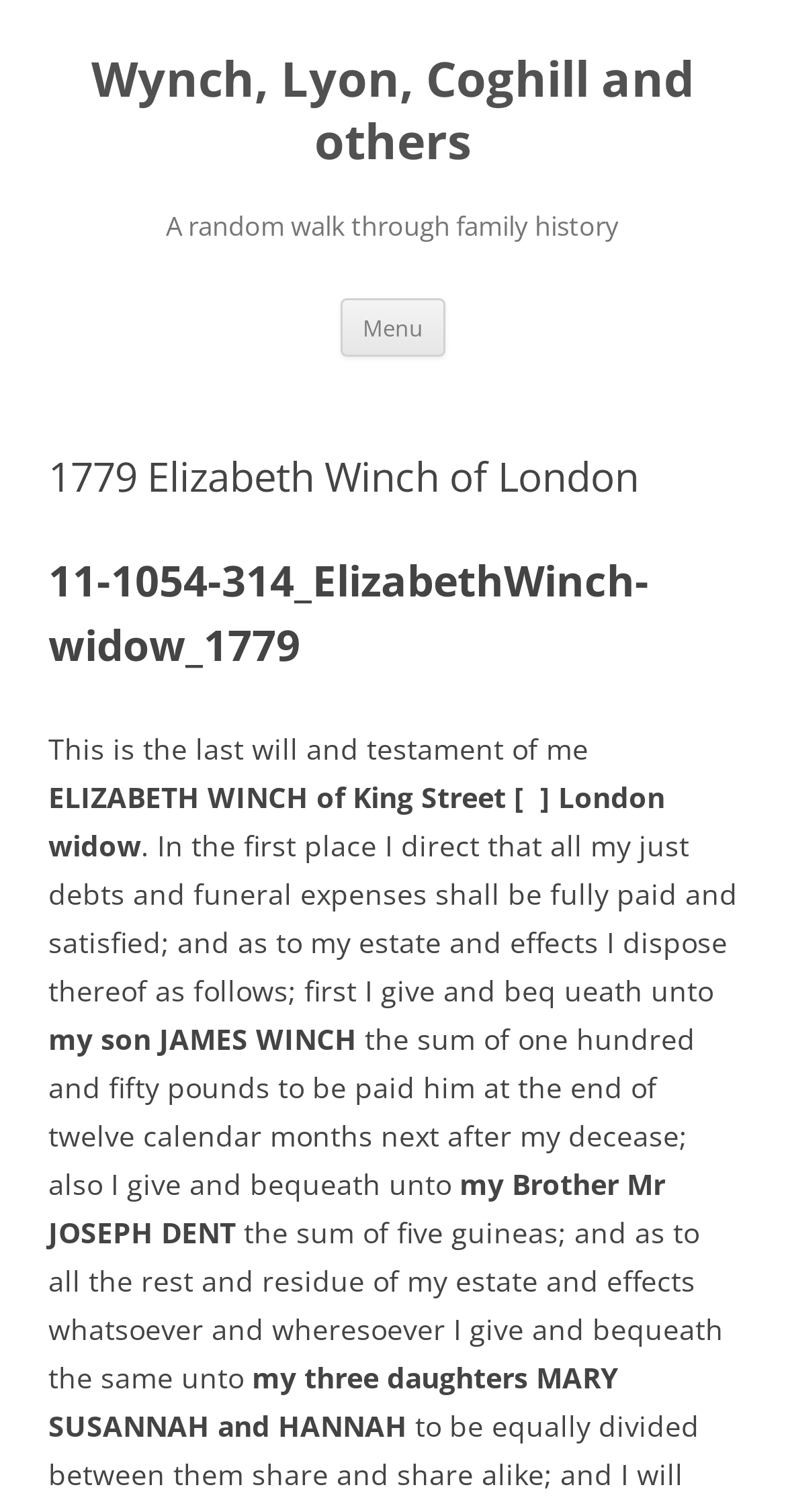Answer the question with a single word or phrase: 
What is the amount left to James Winch?

One hundred and fifty pounds